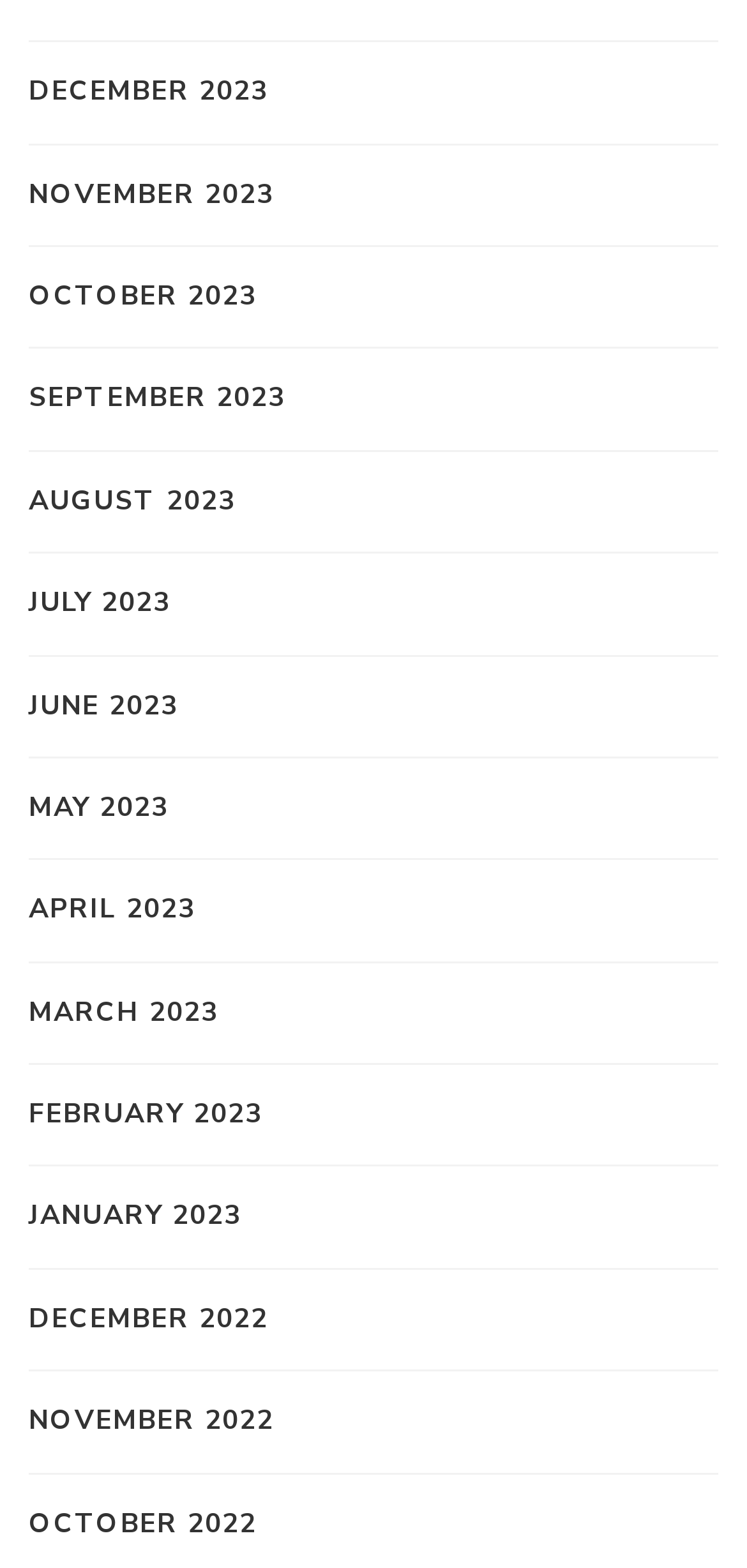Please specify the bounding box coordinates of the clickable section necessary to execute the following command: "view december 2023".

[0.038, 0.045, 0.359, 0.073]